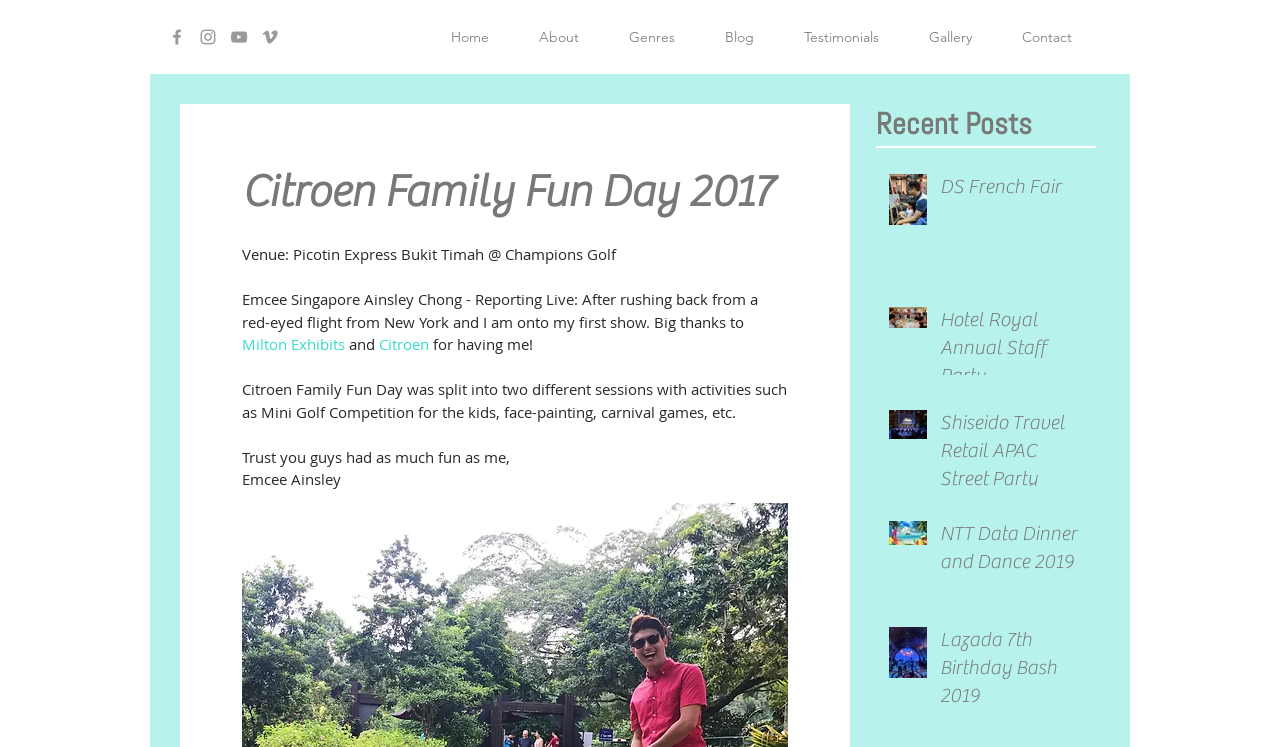What is the name of the event mentioned in the heading?
Refer to the screenshot and respond with a concise word or phrase.

Citroen Family Fun Day 2017